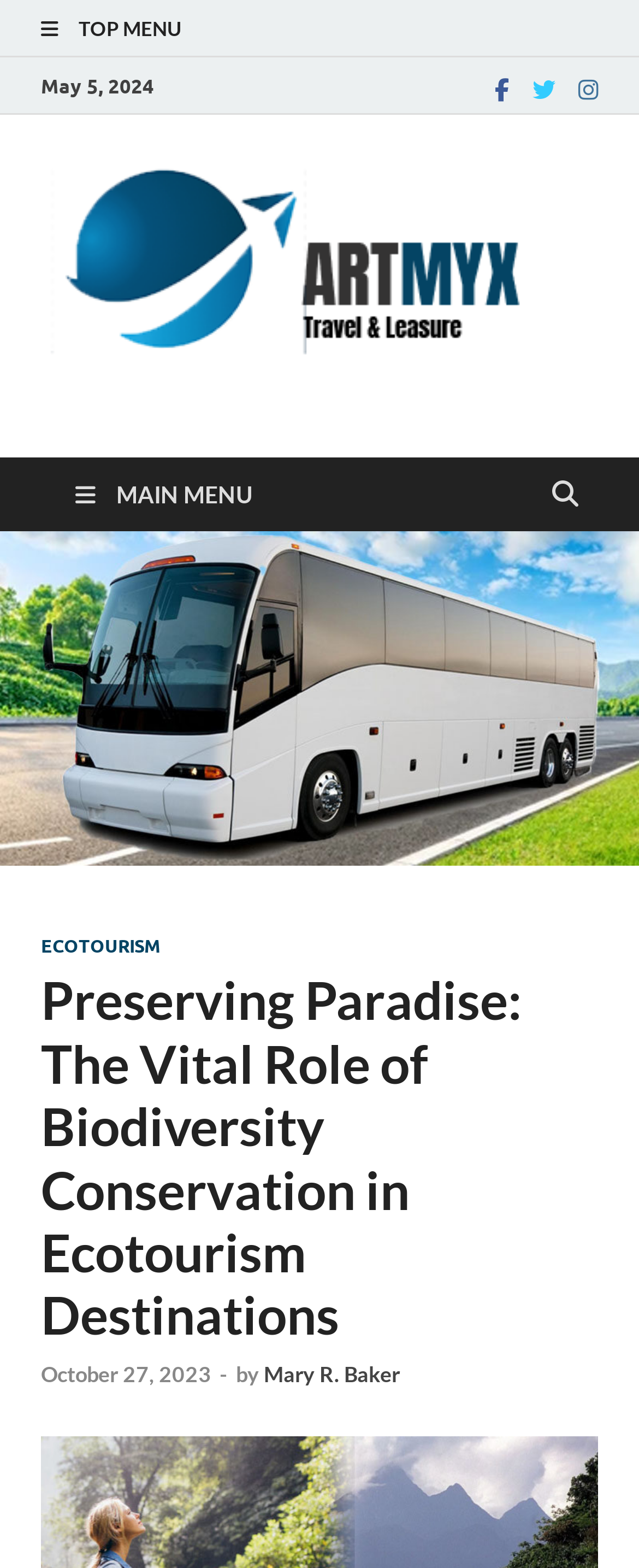Please identify the coordinates of the bounding box that should be clicked to fulfill this instruction: "Check the TOP MENU".

[0.038, 0.0, 0.962, 0.037]